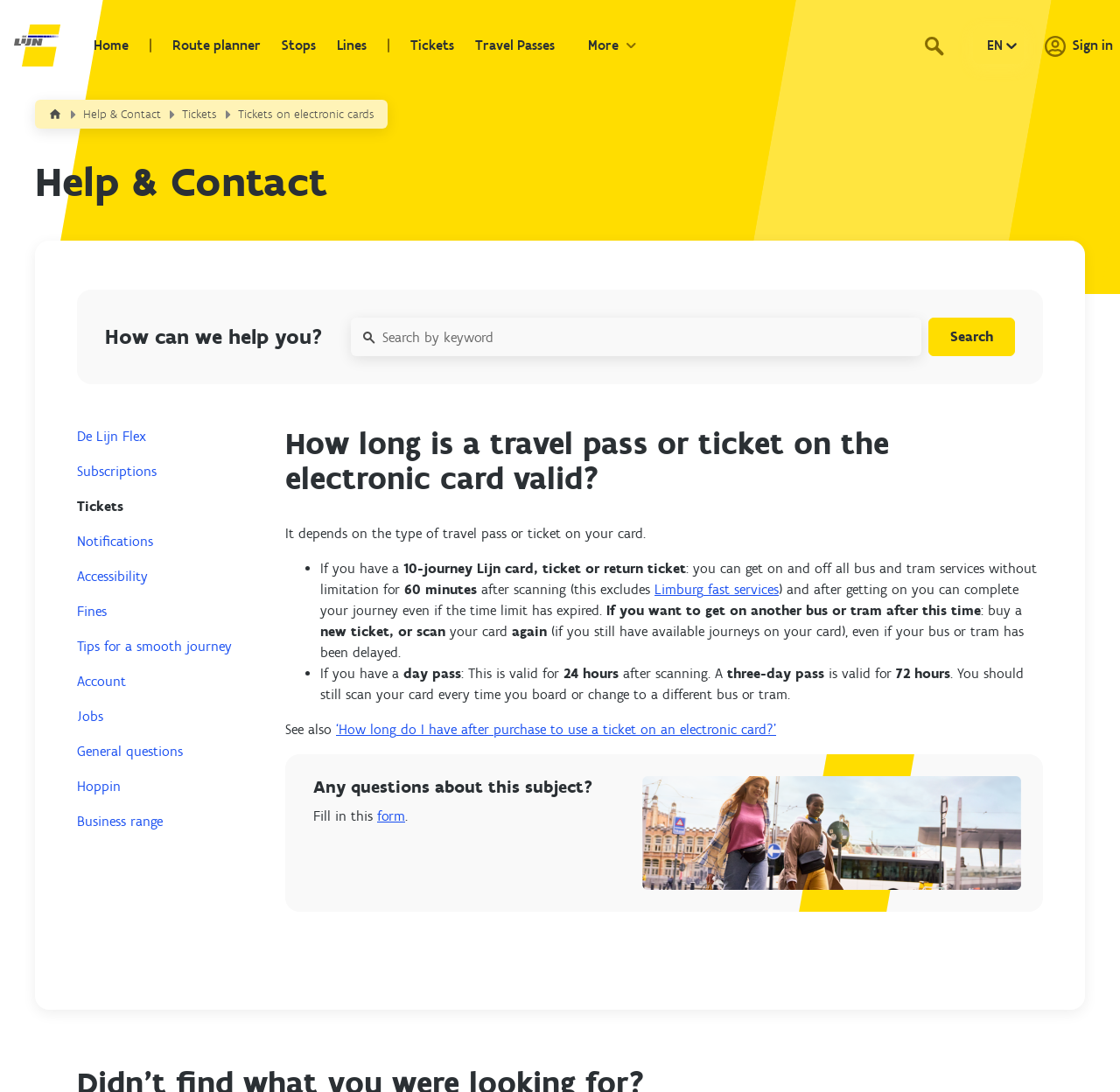Provide the bounding box coordinates of the HTML element this sentence describes: "Tips for a smooth journey". The bounding box coordinates consist of four float numbers between 0 and 1, i.e., [left, top, right, bottom].

[0.069, 0.584, 0.207, 0.599]